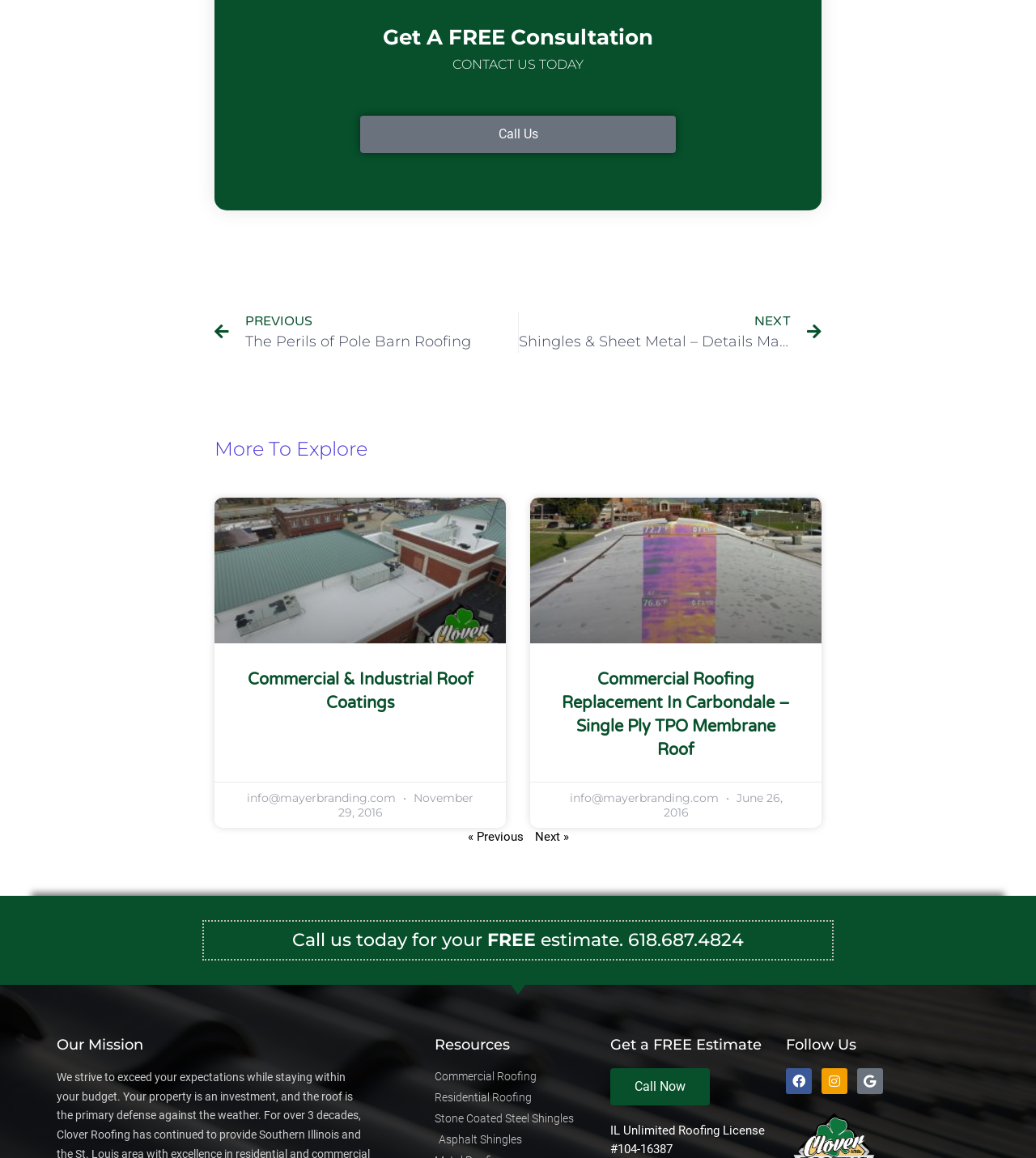Locate the bounding box coordinates of the element that needs to be clicked to carry out the instruction: "Click 'Next »'". The coordinates should be given as four float numbers ranging from 0 to 1, i.e., [left, top, right, bottom].

[0.516, 0.716, 0.549, 0.729]